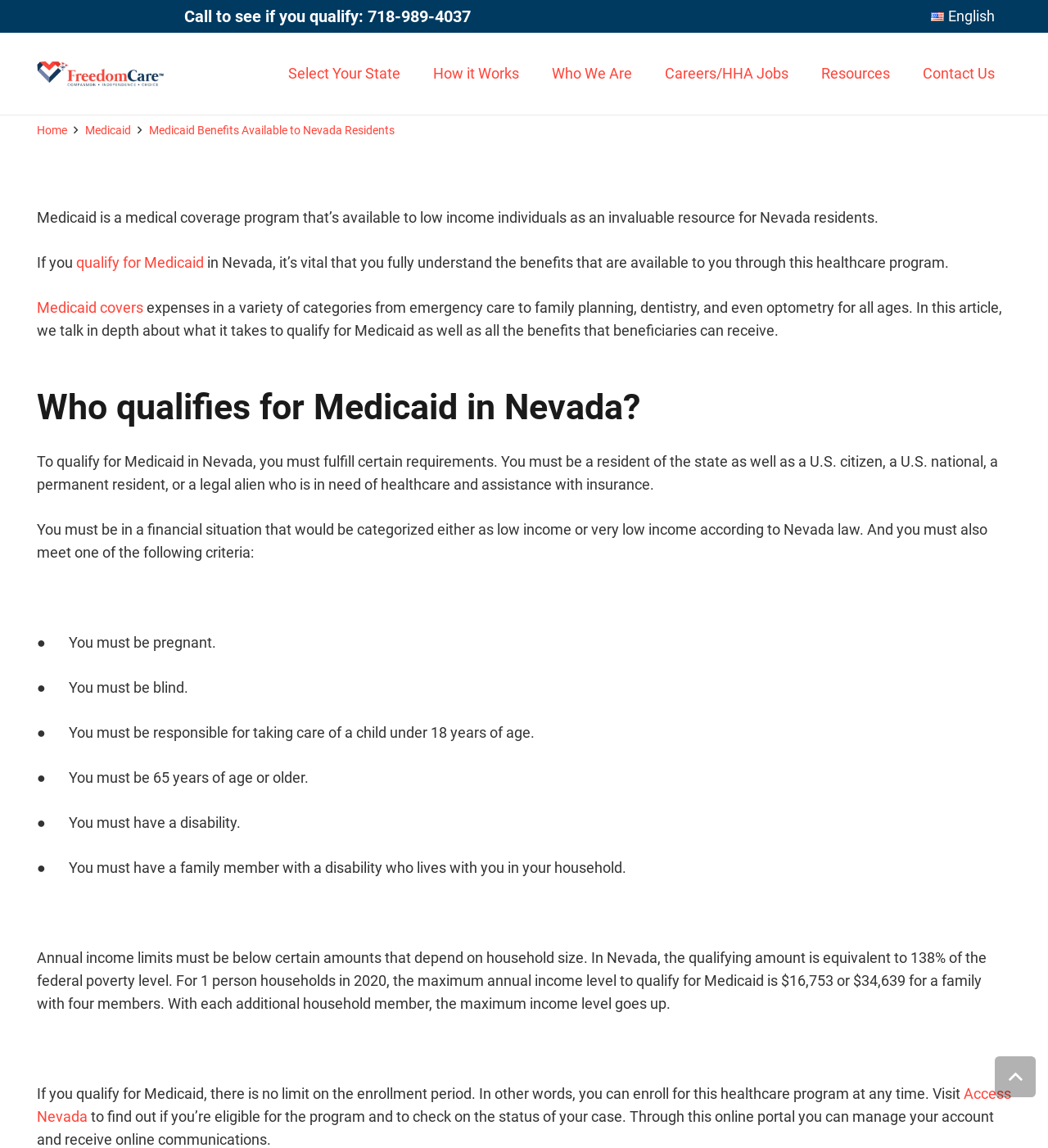Ascertain the bounding box coordinates for the UI element detailed here: "Issues". The coordinates should be provided as [left, top, right, bottom] with each value being a float between 0 and 1.

None